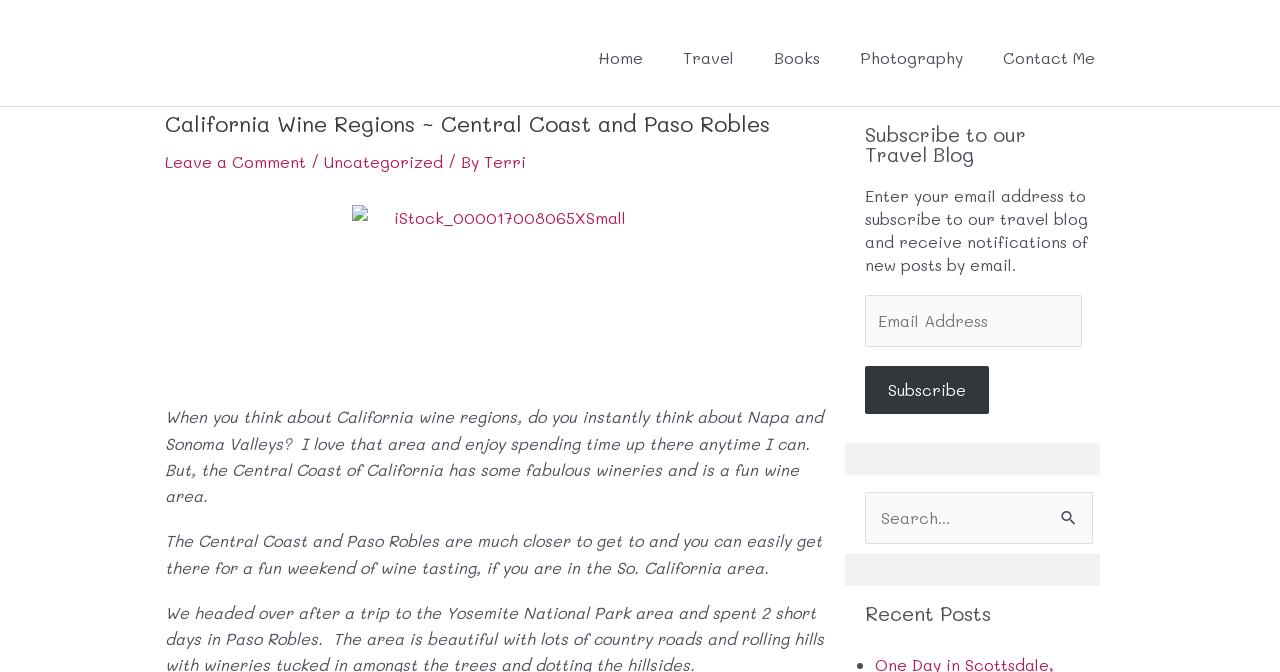Please identify the bounding box coordinates of the region to click in order to complete the task: "Leave a comment". The coordinates must be four float numbers between 0 and 1, specified as [left, top, right, bottom].

[0.129, 0.225, 0.239, 0.256]